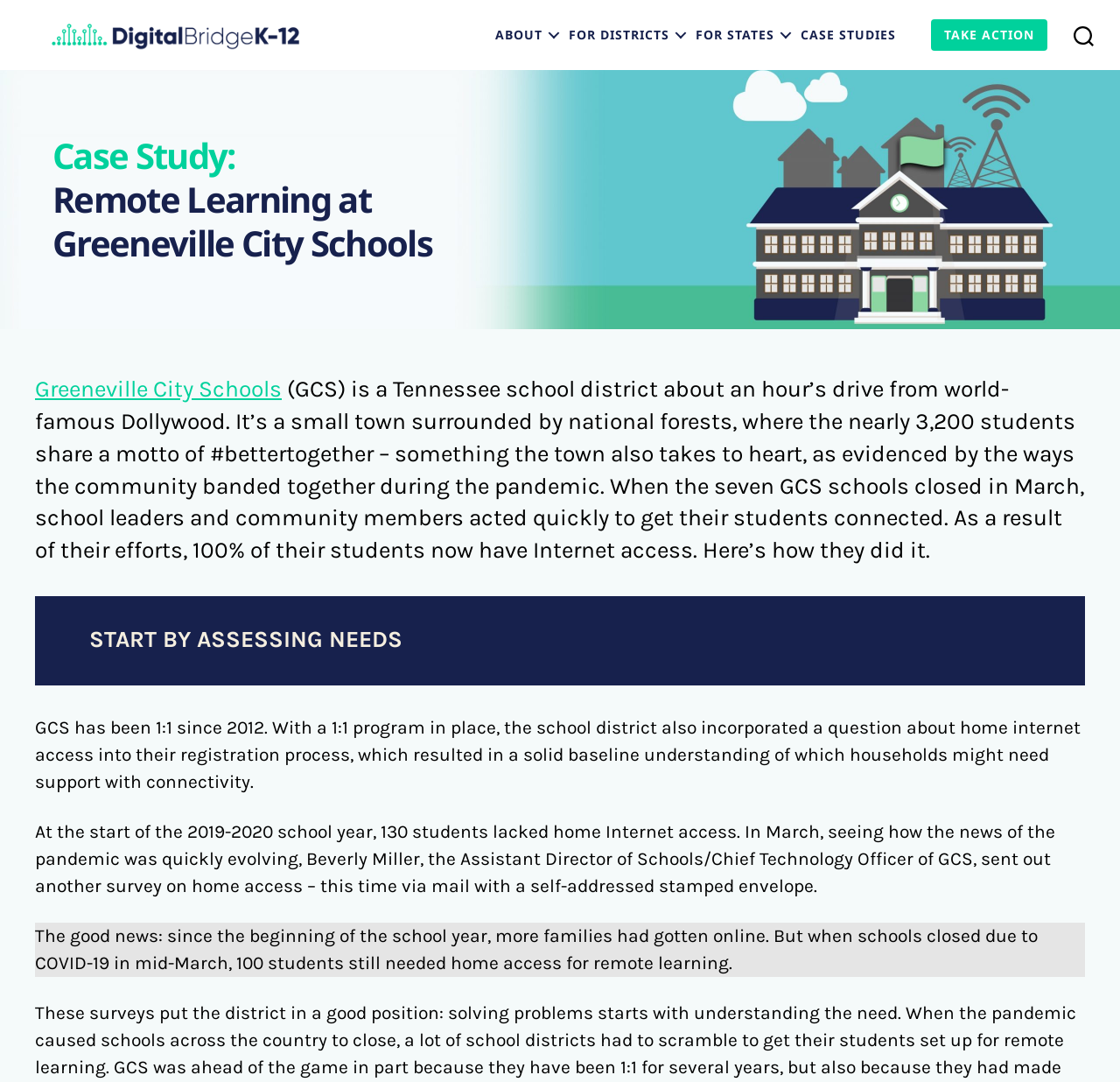Could you indicate the bounding box coordinates of the region to click in order to complete this instruction: "Click the Digital Bridge K-12 Logo".

[0.031, 0.01, 0.281, 0.055]